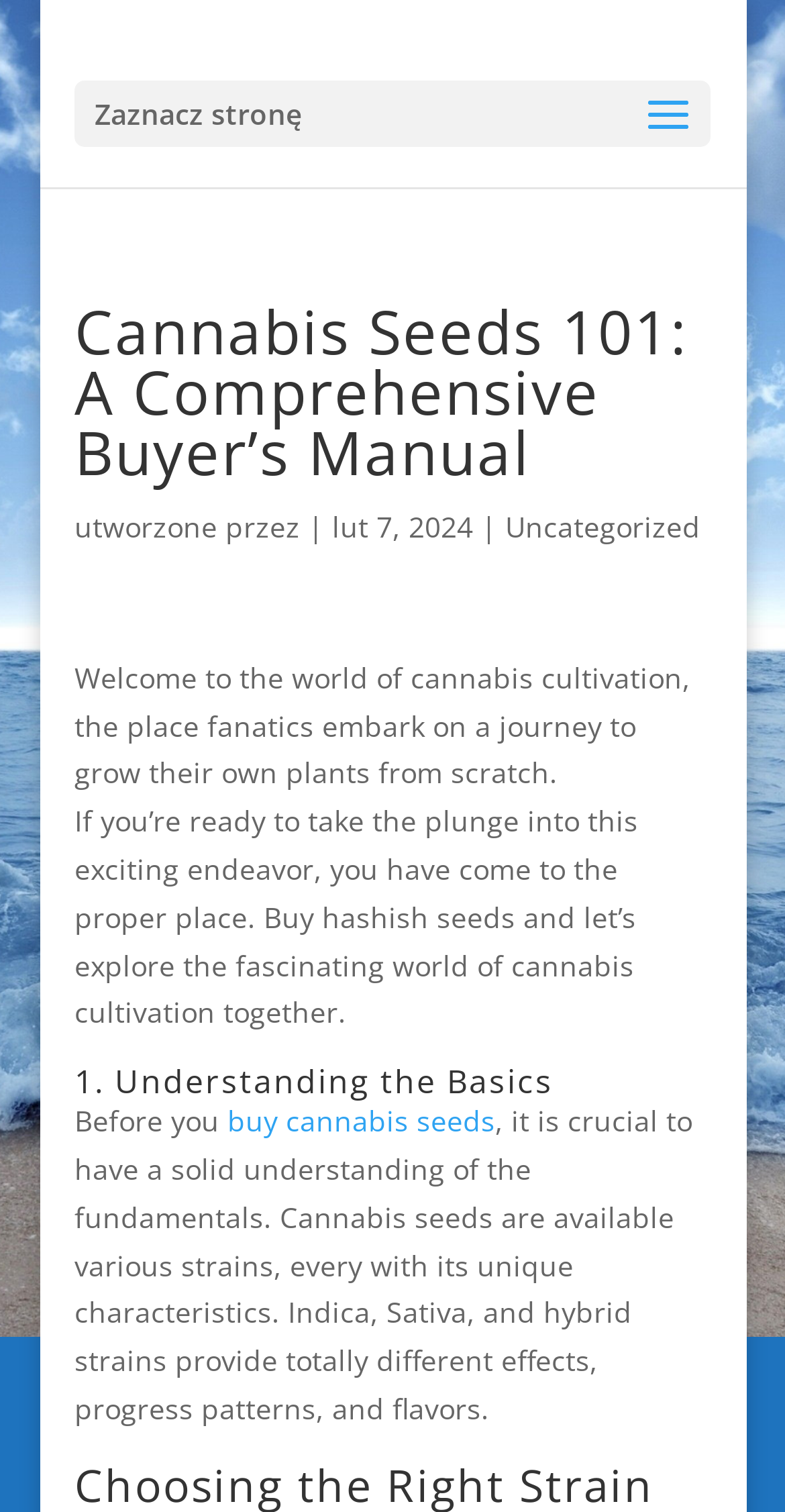What is the next step before buying cannabis seeds? Analyze the screenshot and reply with just one word or a short phrase.

Understanding the basics